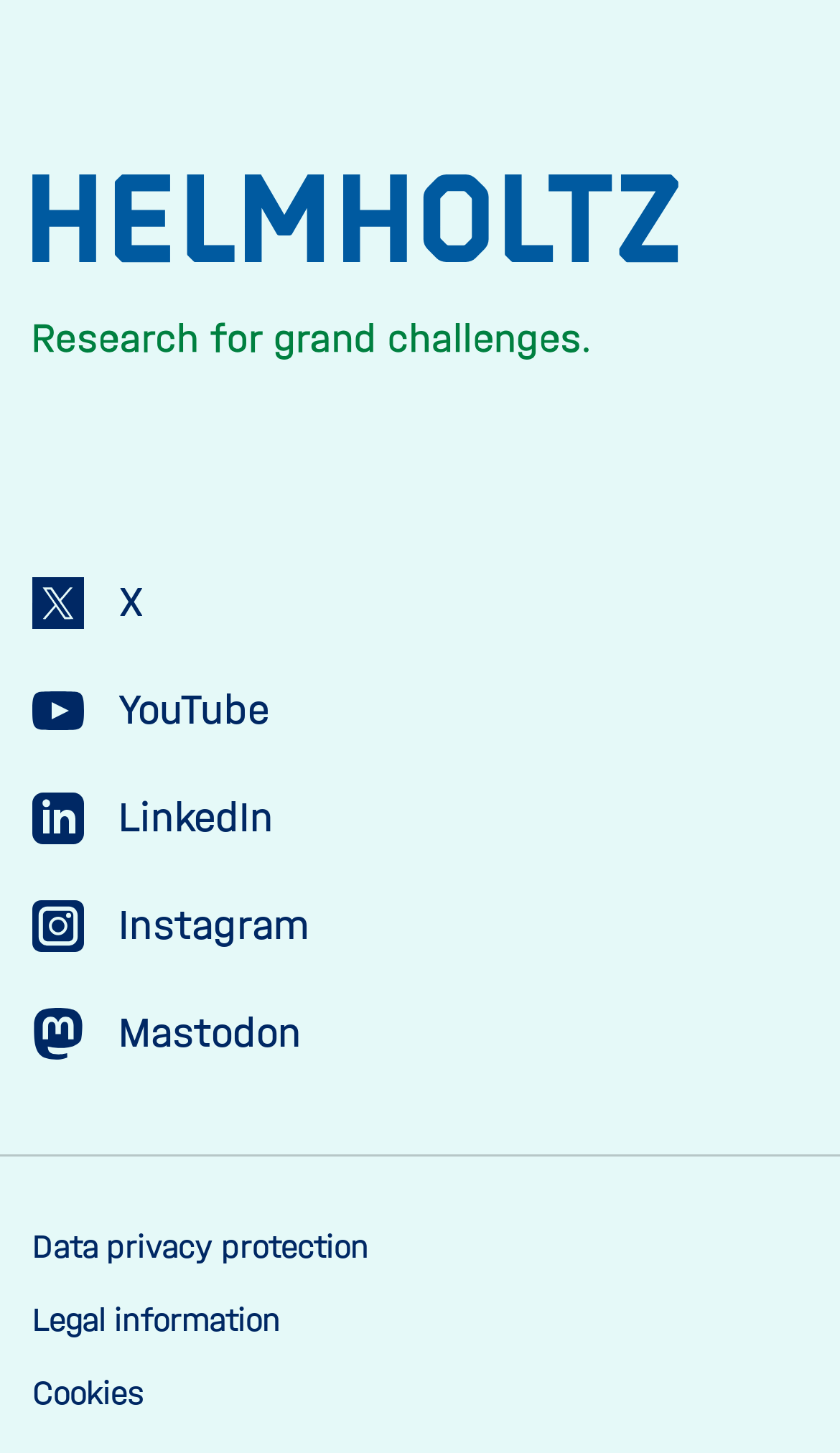Provide the bounding box coordinates, formatted as (top-left x, top-left y, bottom-right x, bottom-right y), with all values being floating point numbers between 0 and 1. Identify the bounding box of the UI element that matches the description: 800.959.7841

None